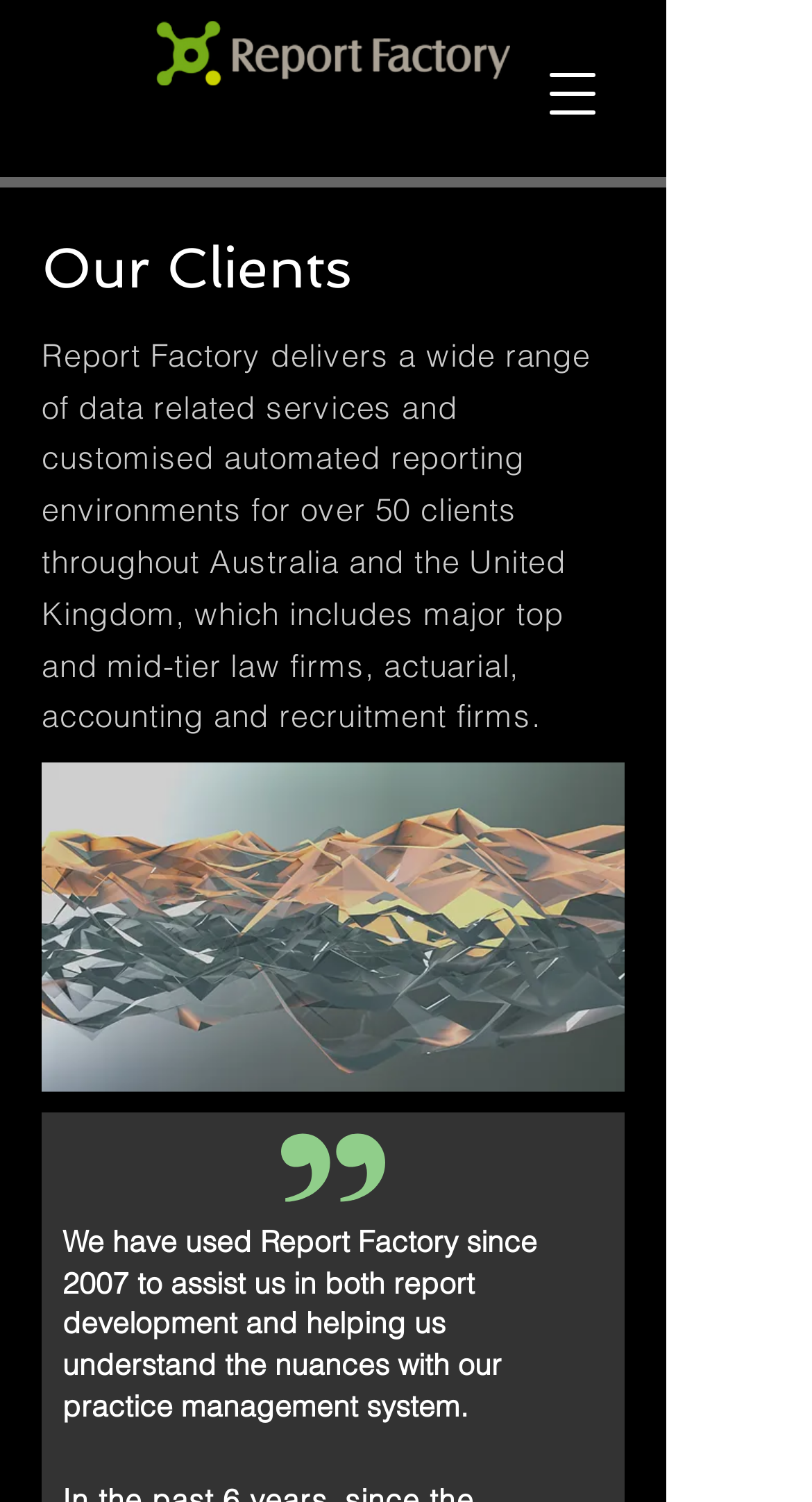Use a single word or phrase to answer the question:
How many clients does Report Factory have?

over 50